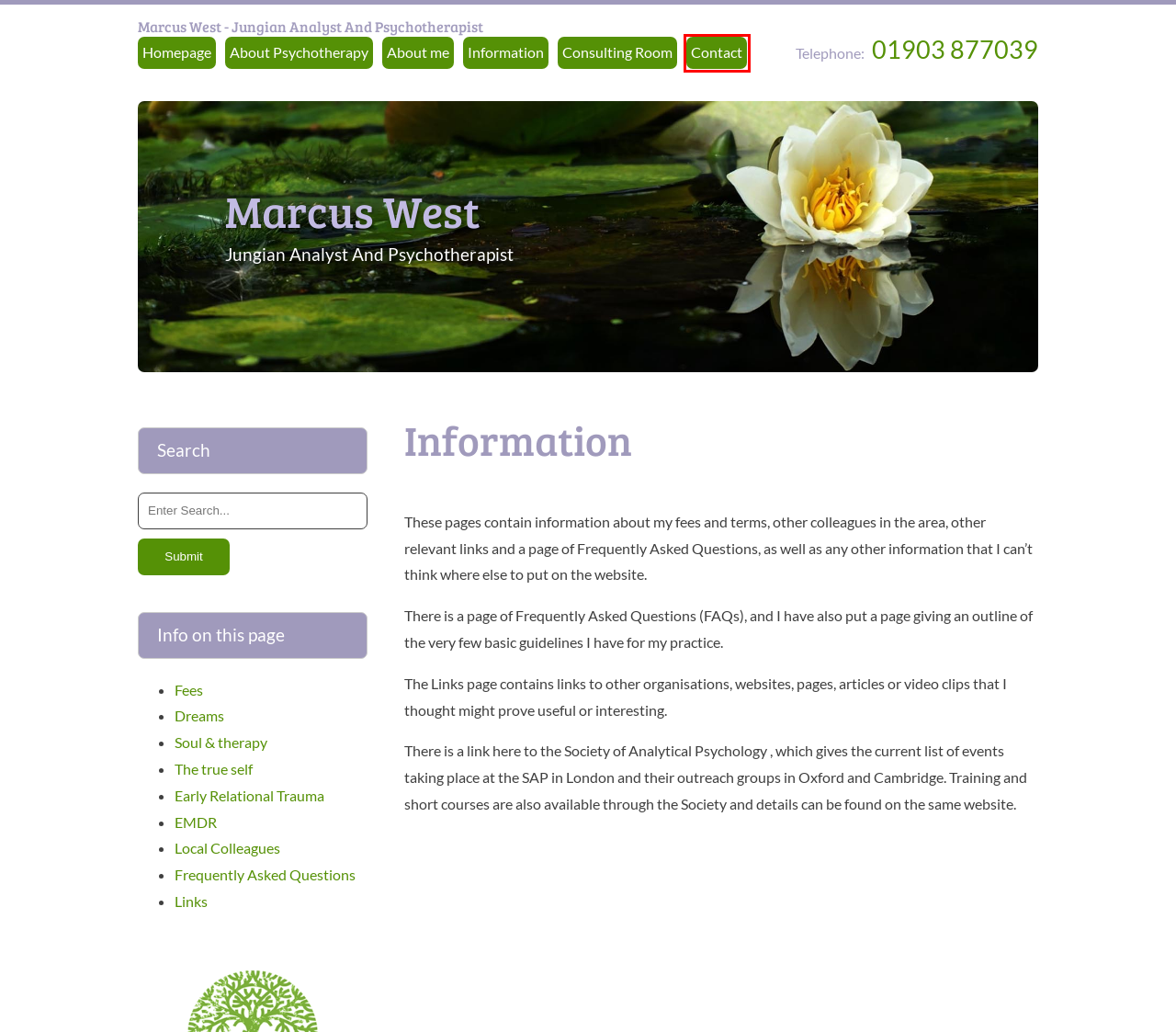Look at the screenshot of a webpage that includes a red bounding box around a UI element. Select the most appropriate webpage description that matches the page seen after clicking the highlighted element. Here are the candidates:
A. The true self - marcuswest.co.uk
B. Links - marcuswest.co.uk
C. About Psychotherapy - marcuswest.co.uk
D. About me - marcuswest.co.uk
E. EMDR Therapy - marcuswest.co.uk
F. Findon Consulting room - marcuswest.co.uk
G. Contact - marcuswest.co.uk
H. Fees - marcuswest.co.uk

G